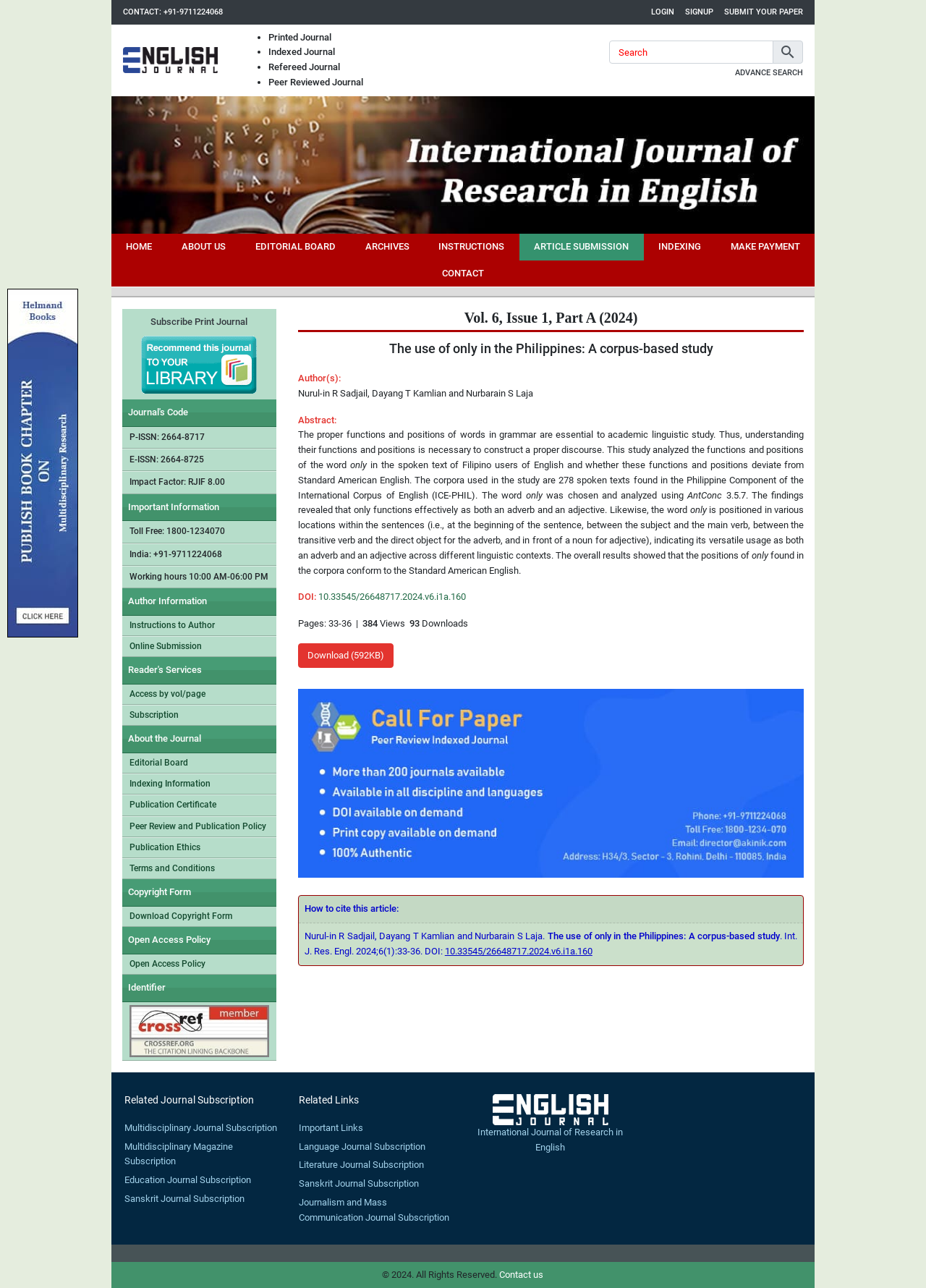Provide a brief response to the question below using one word or phrase:
How many pages does the article have?

33-36